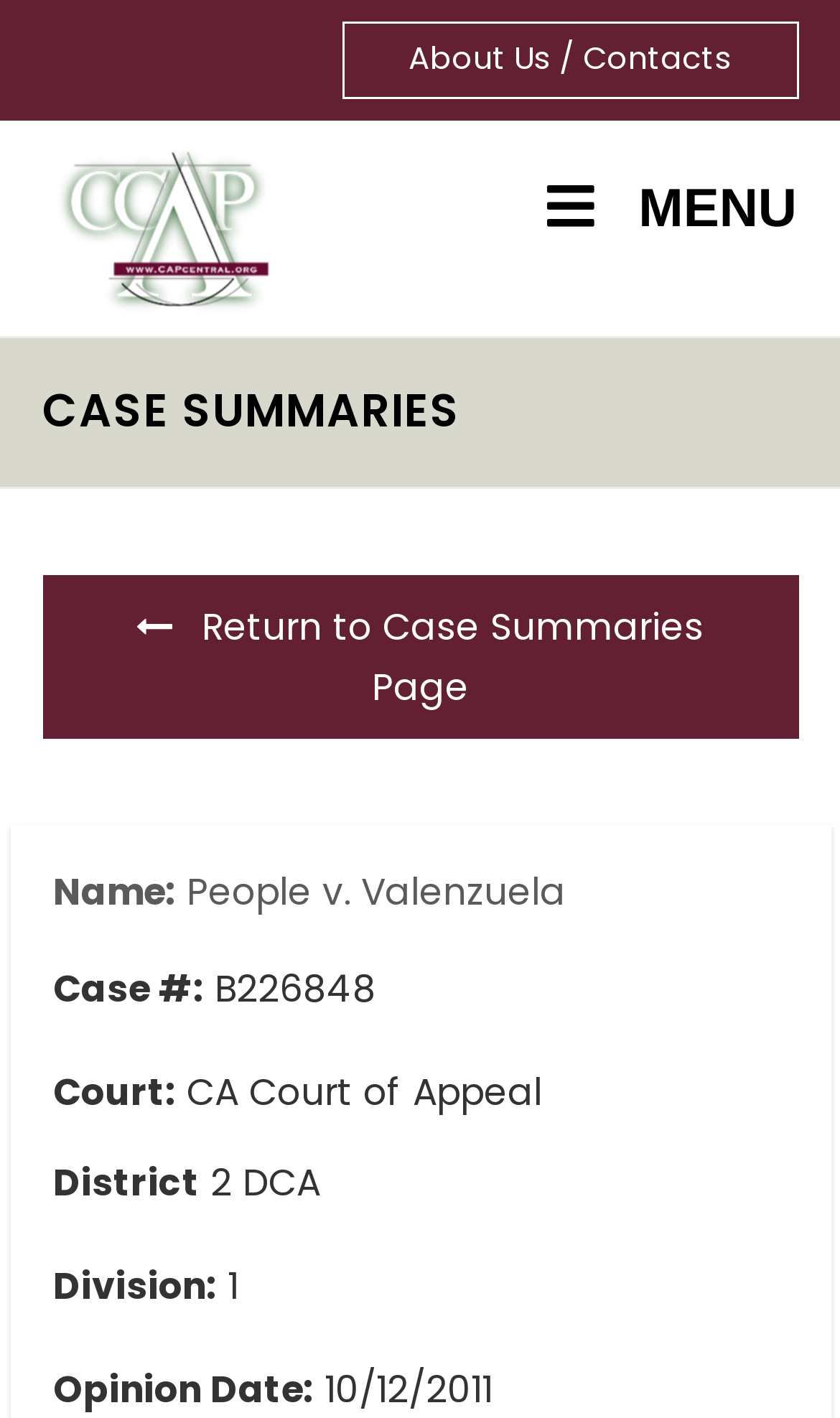Identify the bounding box of the HTML element described here: "alt="CCAP"". Provide the coordinates as four float numbers between 0 and 1: [left, top, right, bottom].

[0.05, 0.141, 0.335, 0.177]